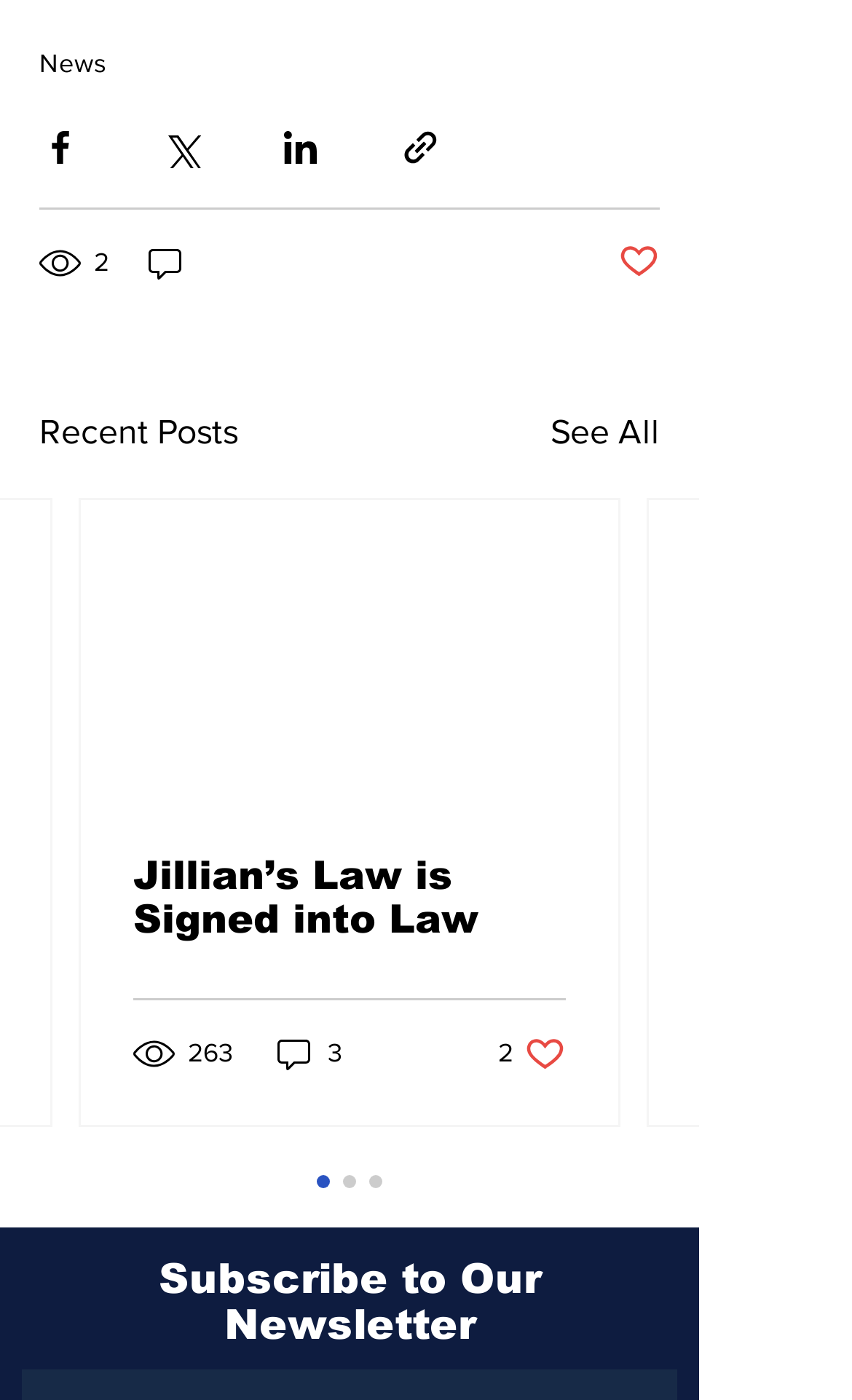How many social media sharing options are available?
Using the picture, provide a one-word or short phrase answer.

4